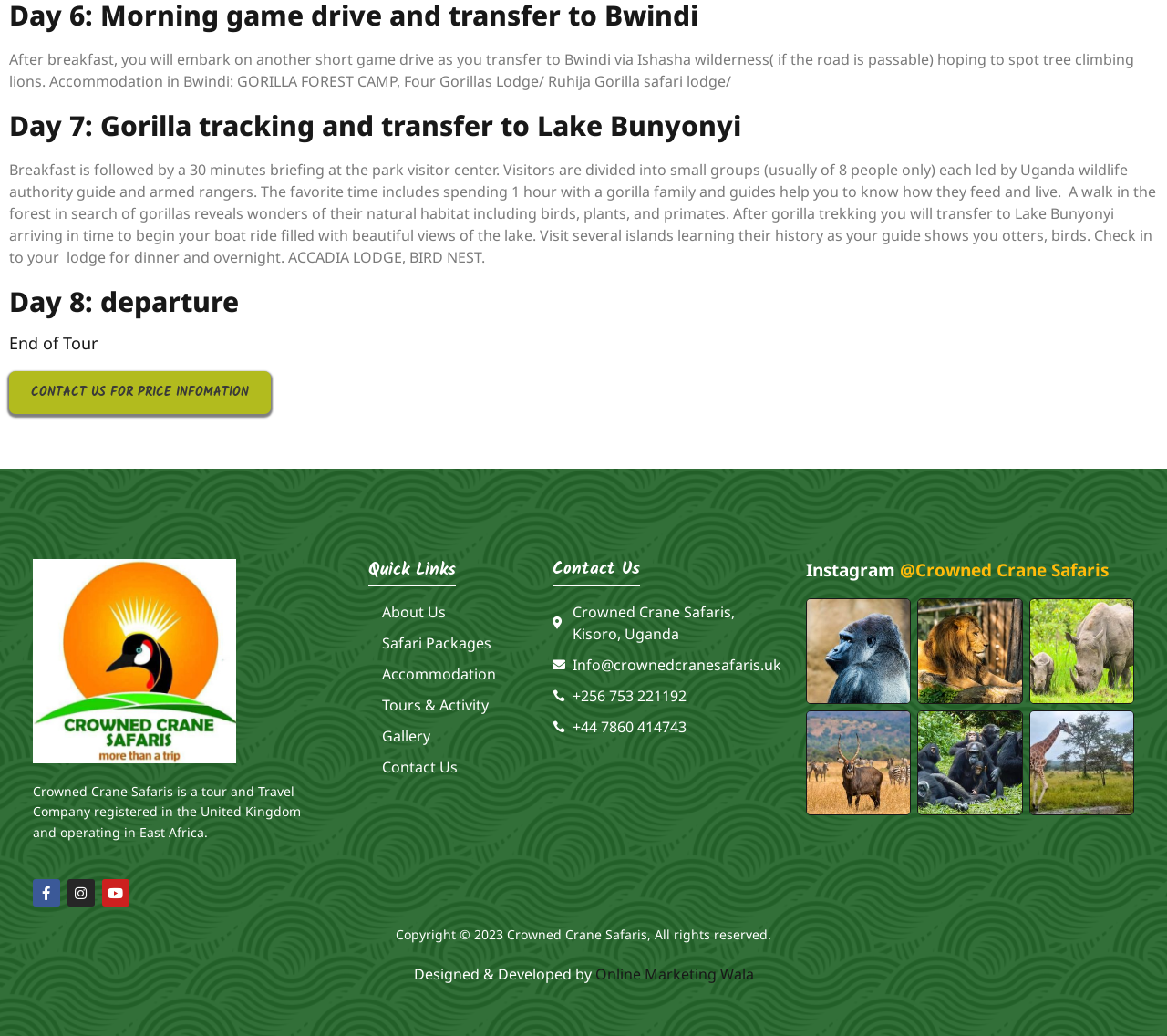What is the name of the tour and travel company?
Please provide a detailed and comprehensive answer to the question.

The name of the tour and travel company can be found in the StaticText element with the text 'Crowned Crane Safaris is a tour and Travel Company registered in the United Kingdom and operating in East Africa.'